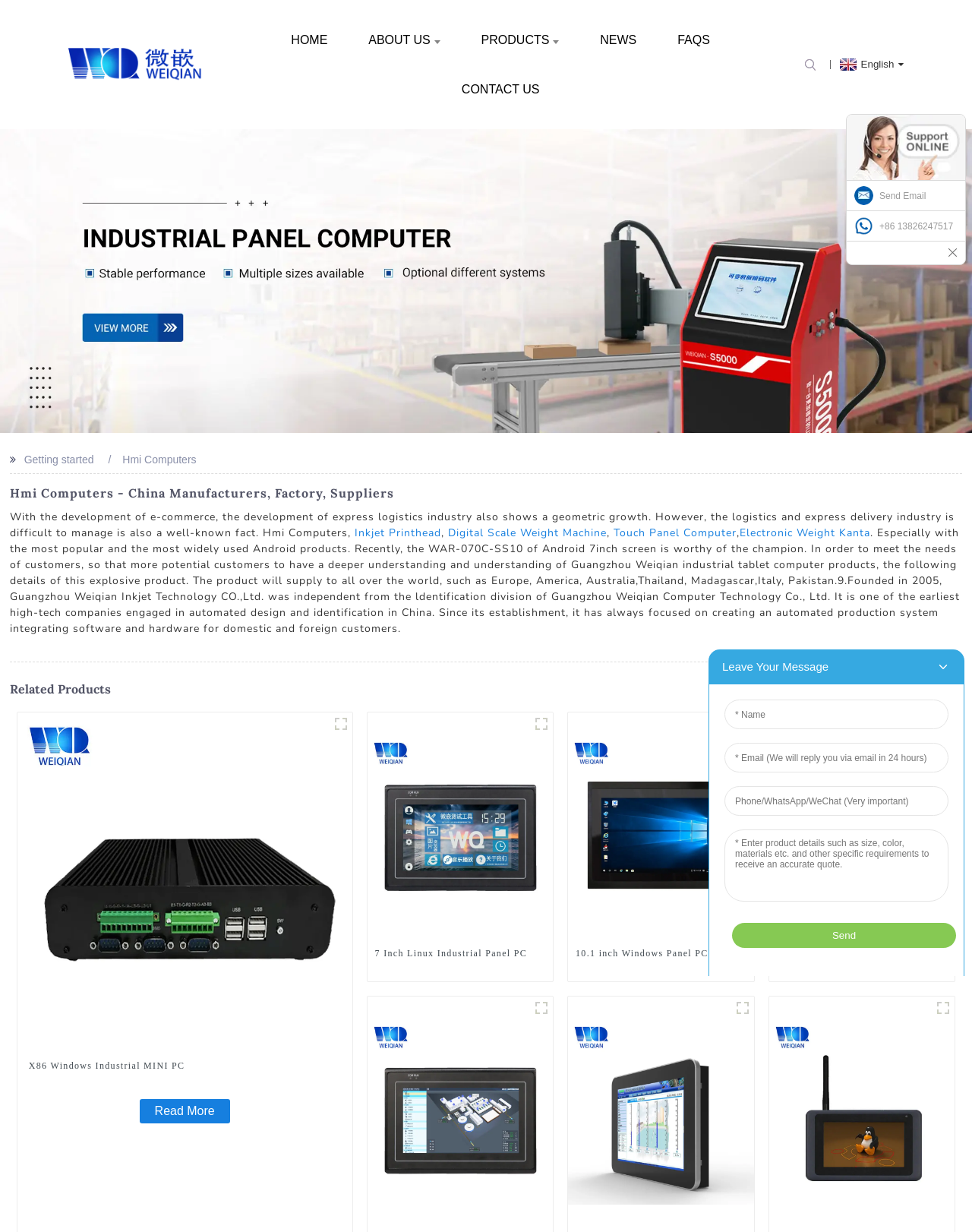Give a detailed account of the webpage, highlighting key information.

This webpage is about Hmi Computers, a manufacturer and supplier from China. At the top, there is a logo and a navigation menu with links to "HOME", "ABOUT US", "PRODUCTS", "NEWS", "FAQS", and "CONTACT US". On the right side of the navigation menu, there is a language selection option with a flag icon.

Below the navigation menu, there is a banner image that spans the entire width of the page. Underneath the banner, there is a heading that reads "Hmi Computers - China Manufacturers, Factory, Suppliers" followed by a brief introduction to the company and its products.

The main content of the page is divided into two sections. The first section lists several products, including "Inkjet Printhead", "Digital Scale Weight Machine", "Touch Panel Computer", and "Electronic Weight Kanta", with links to each product. The second section is titled "Related Products" and features a grid of four product images with links to each product. Each product image has a caption with the product name and a "Read More" link.

At the bottom of the page, there is a complementary section with a heading and an image, followed by a contact information section with links to send an email, a phone number, and a online inquiry form.

There are also several images scattered throughout the page, including a logo, a banner image, product images, and a flag icon. Overall, the page has a clean and organized layout, making it easy to navigate and find information about Hmi Computers and its products.